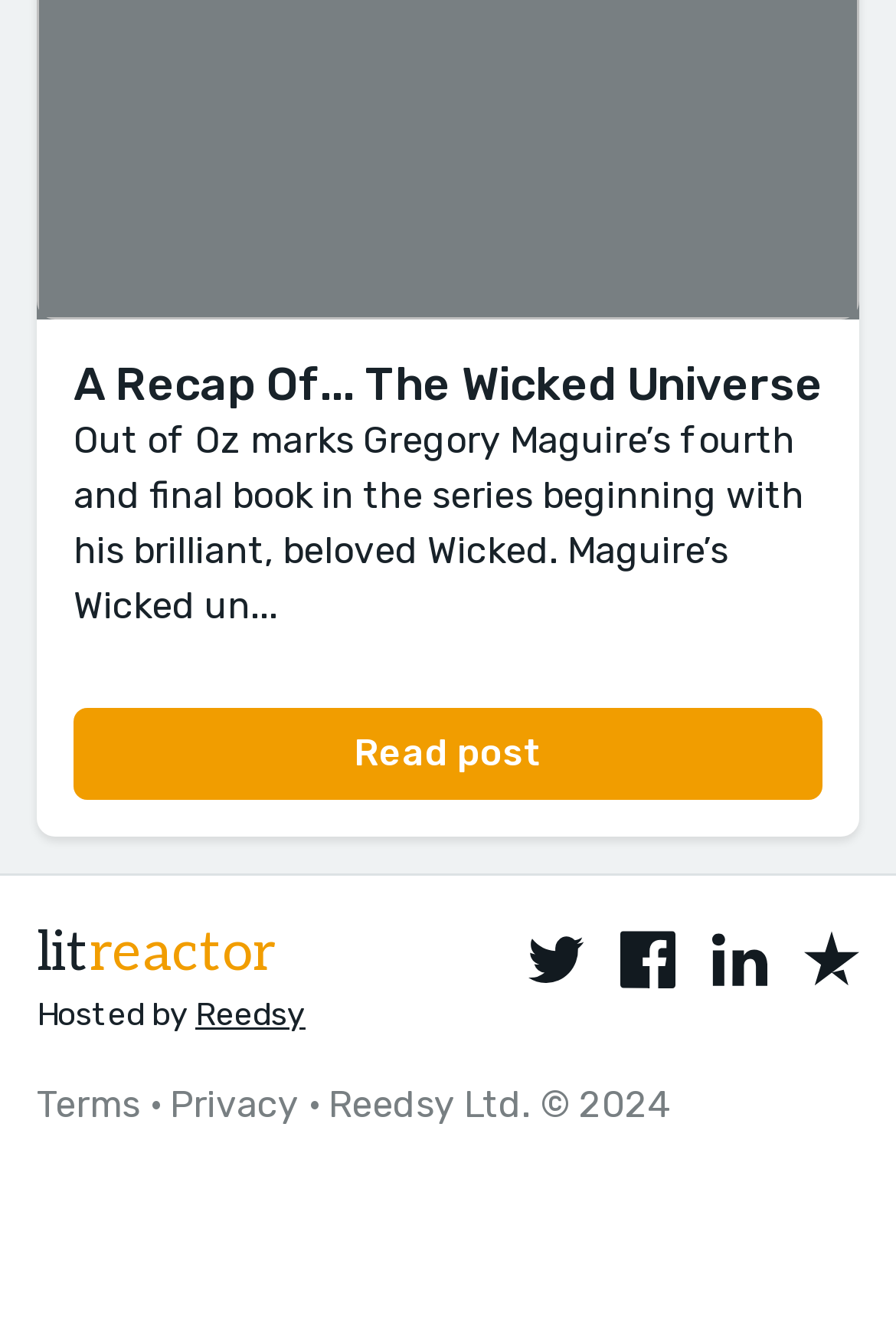Locate the bounding box coordinates of the element you need to click to accomplish the task described by this instruction: "View Terms".

[0.041, 0.822, 0.156, 0.855]